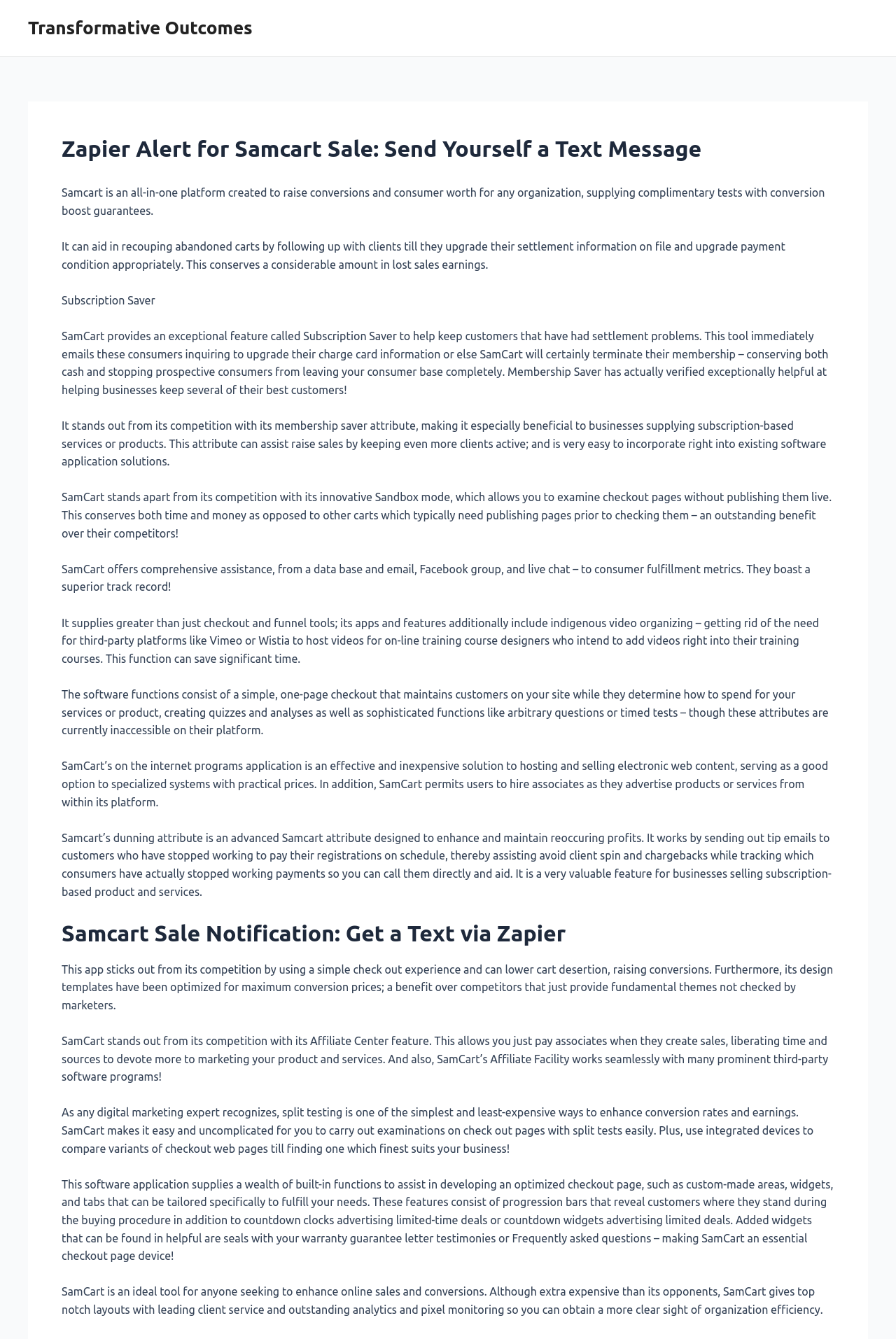What is Samcart's feature to help keep customers?
Answer the question based on the image using a single word or a brief phrase.

Subscription Saver